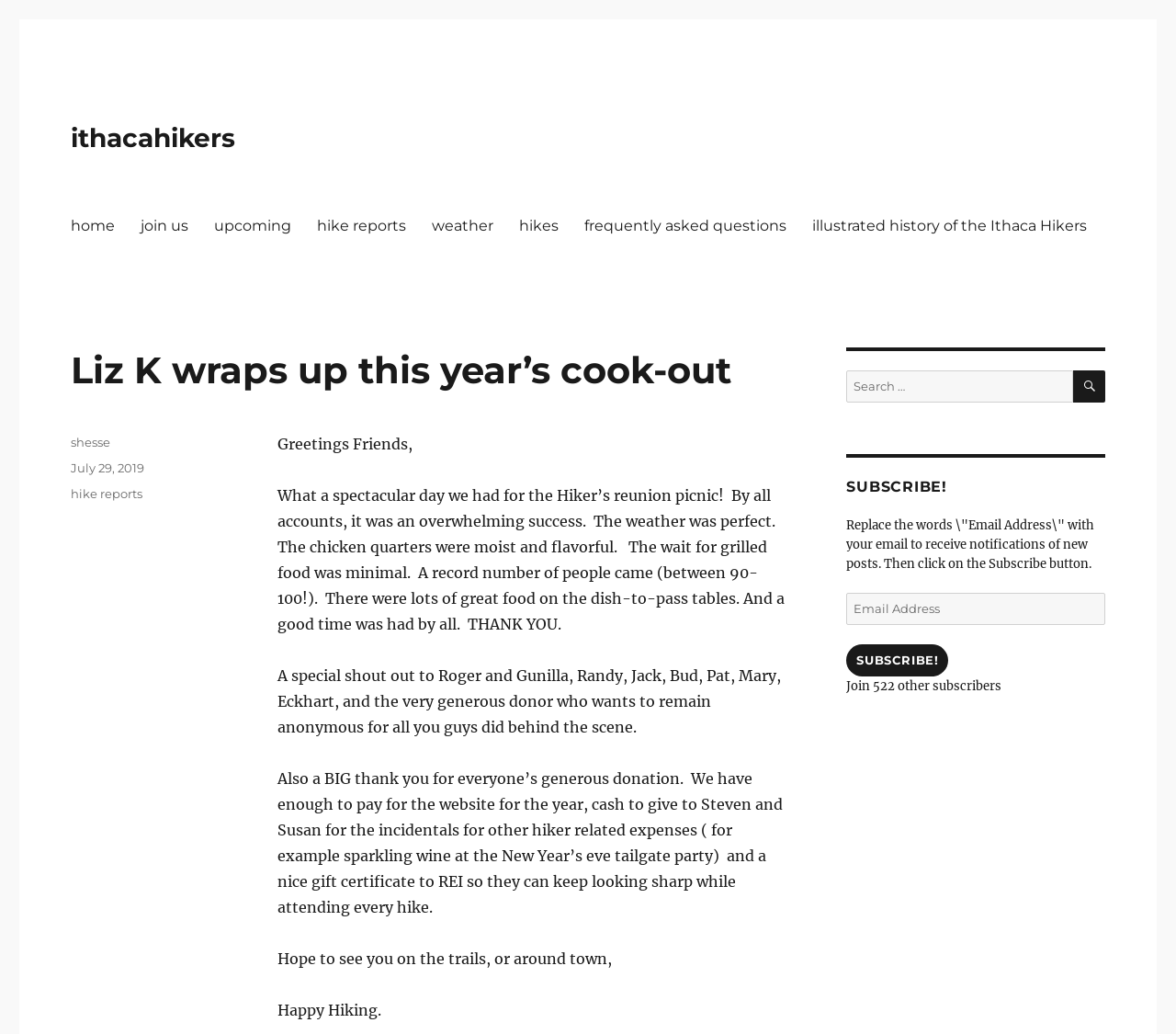Identify the bounding box coordinates of the section that should be clicked to achieve the task described: "Click on the 'home' link".

[0.049, 0.199, 0.109, 0.236]